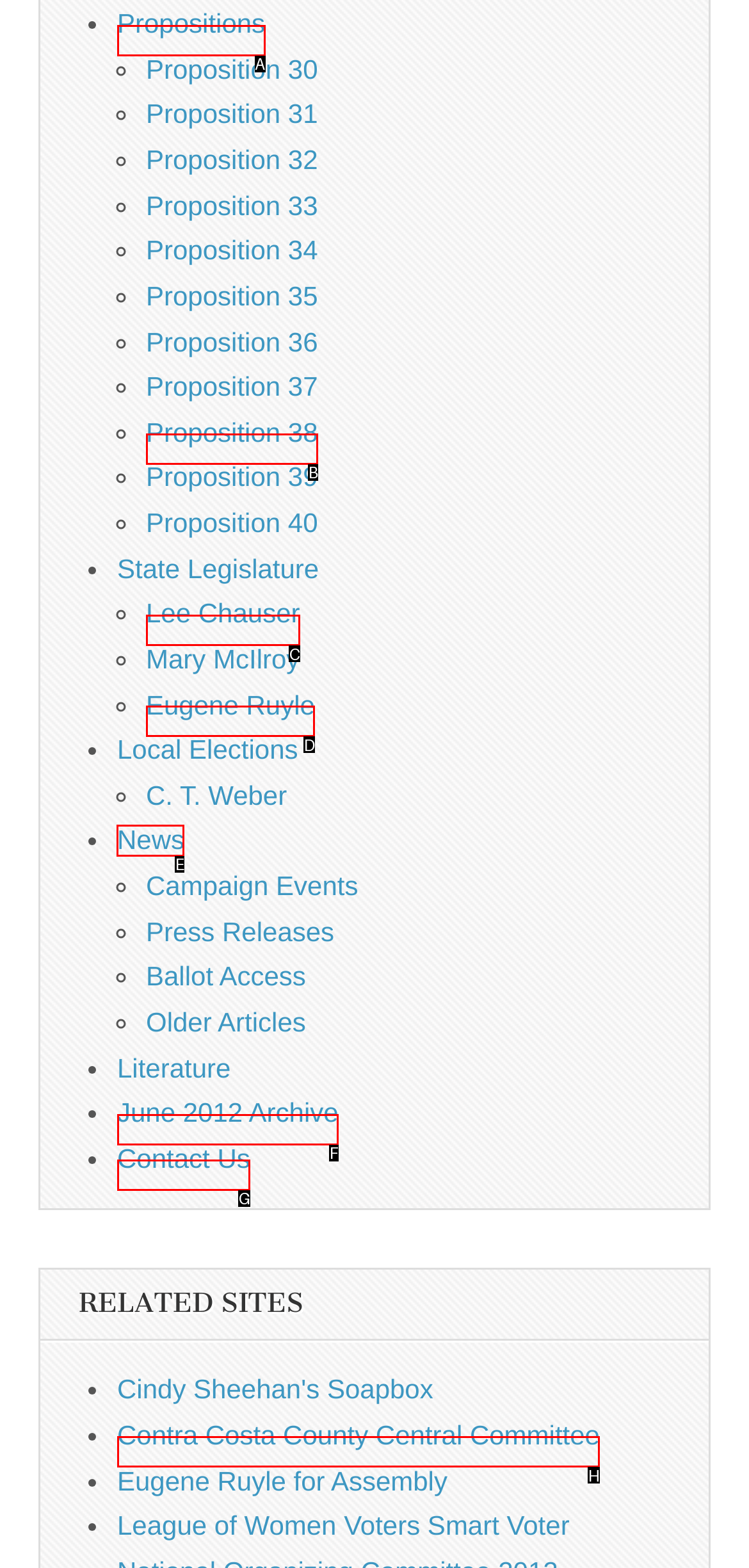Determine which UI element you should click to perform the task: Read News
Provide the letter of the correct option from the given choices directly.

E